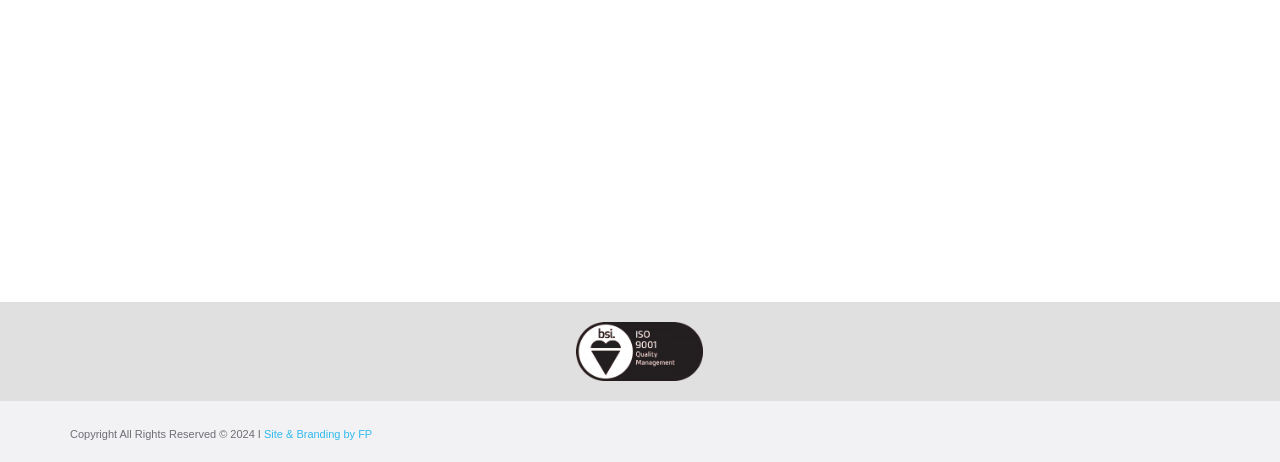Bounding box coordinates are specified in the format (top-left x, top-left y, bottom-right x, bottom-right y). All values are floating point numbers bounded between 0 and 1. Please provide the bounding box coordinate of the region this sentence describes: Site & Branding by FP

[0.206, 0.927, 0.291, 0.953]